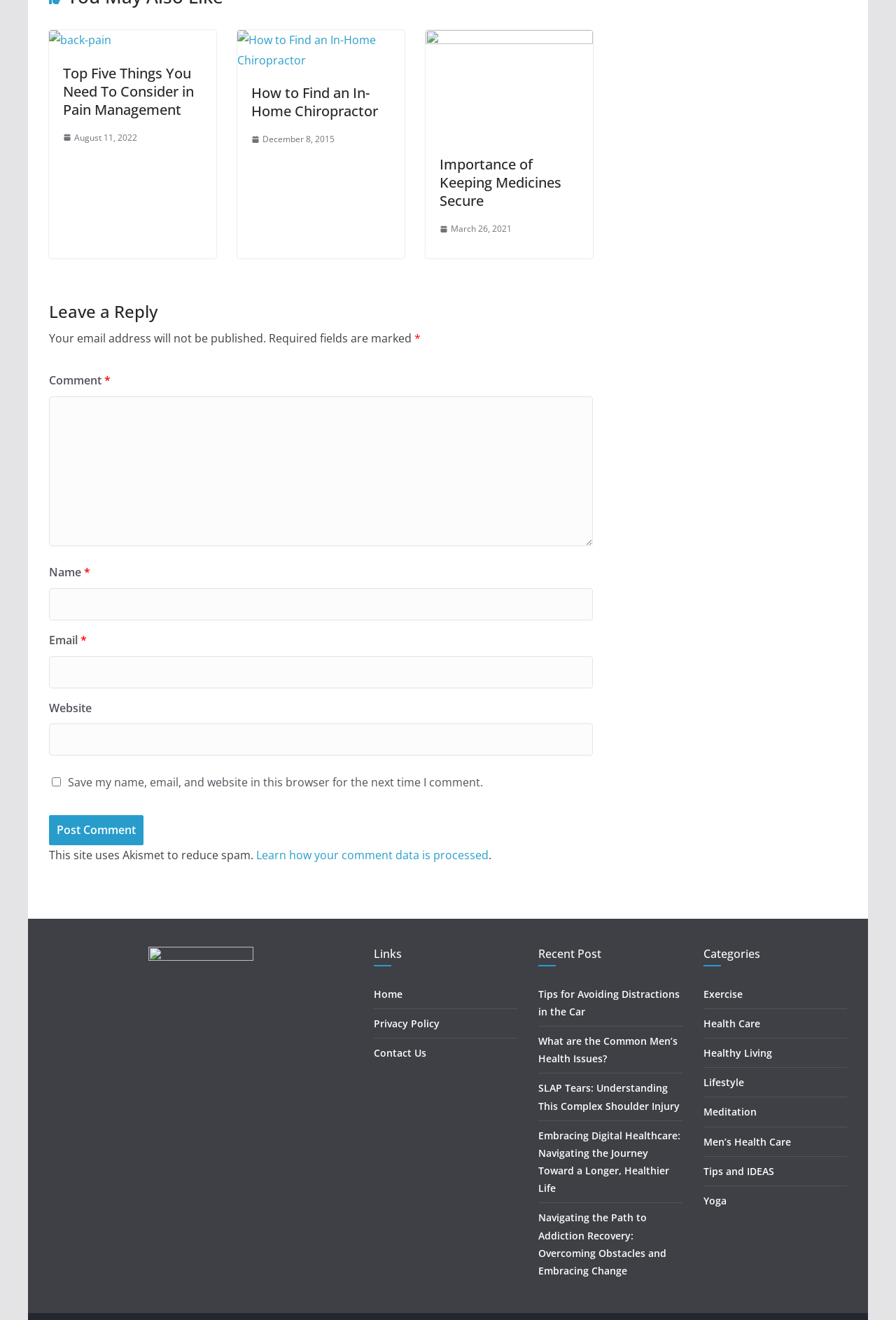Pinpoint the bounding box coordinates of the area that should be clicked to complete the following instruction: "View job details of QEELIN Area Manager". The coordinates must be given as four float numbers between 0 and 1, i.e., [left, top, right, bottom].

None